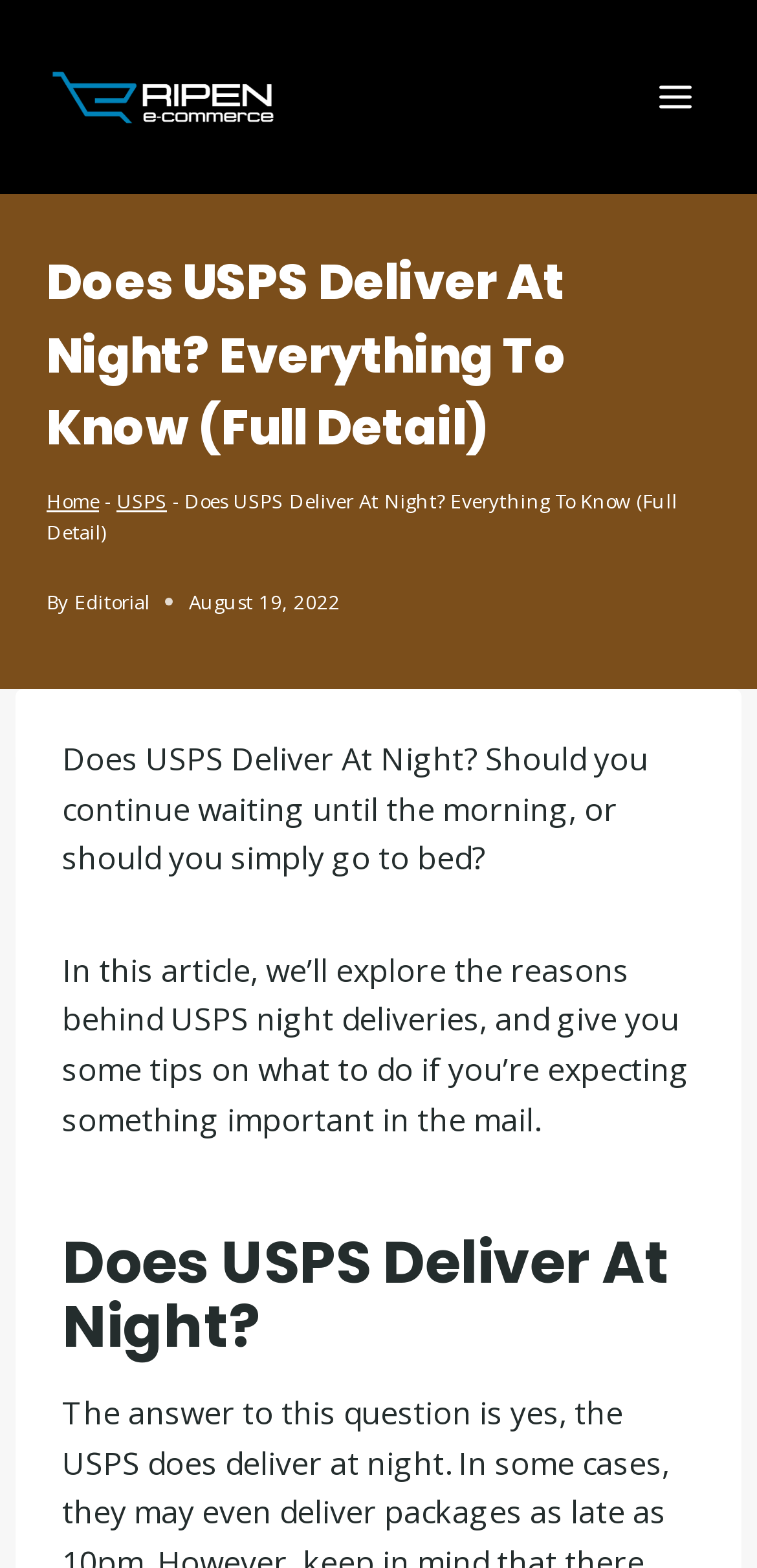Using details from the image, please answer the following question comprehensively:
What type of content is on the webpage?

The webpage appears to be an article, as it has a heading, introductory paragraph, and a clear structure, indicating that it is a piece of written content intended to inform or educate the reader.